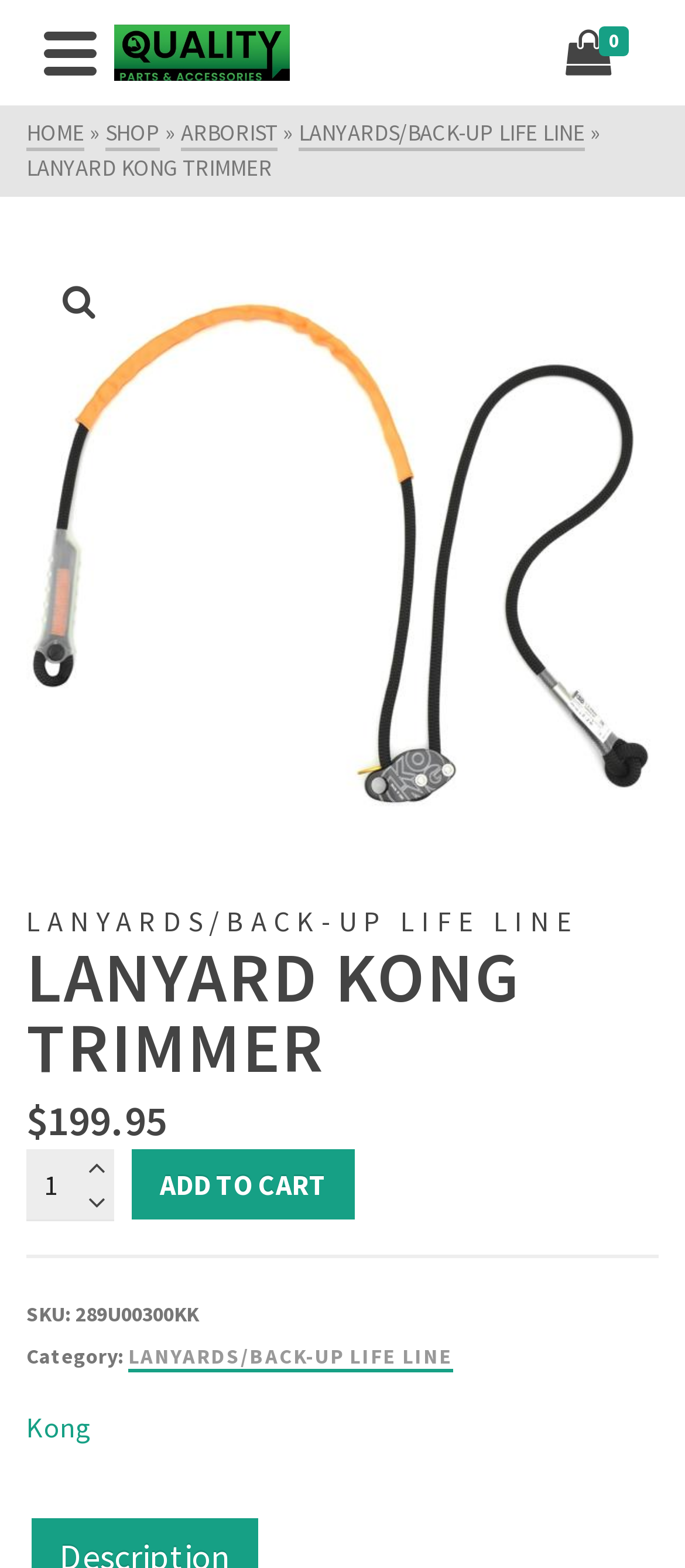Find the bounding box coordinates for the area that must be clicked to perform this action: "Click the 'ADD TO CART' button".

[0.192, 0.733, 0.518, 0.778]